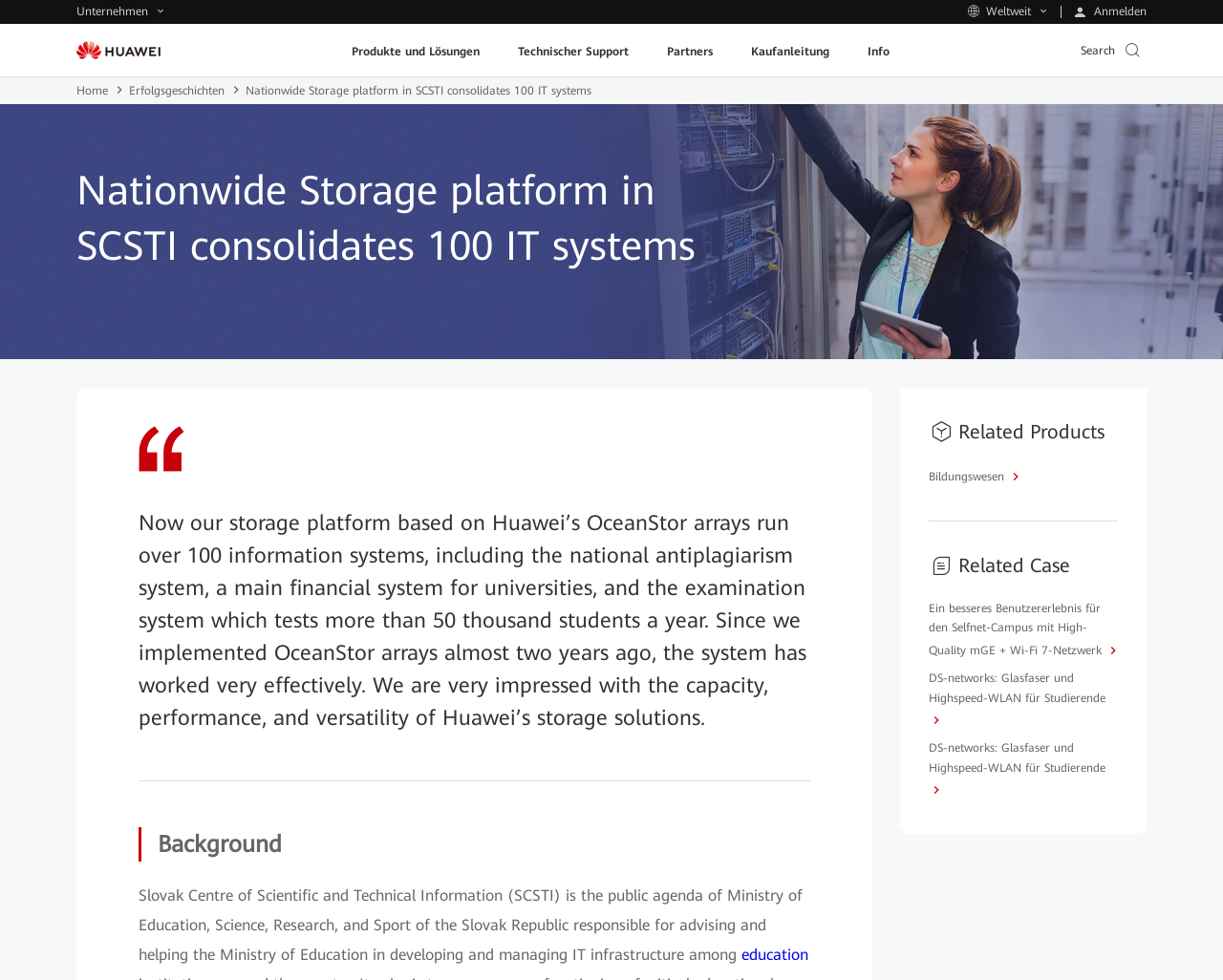Based on the image, provide a detailed and complete answer to the question: 
What is the name of the storage solution mentioned?

The storage solution mentioned is OceanStor arrays, which is provided by Huawei and is used by SCSTI for their storage platform.